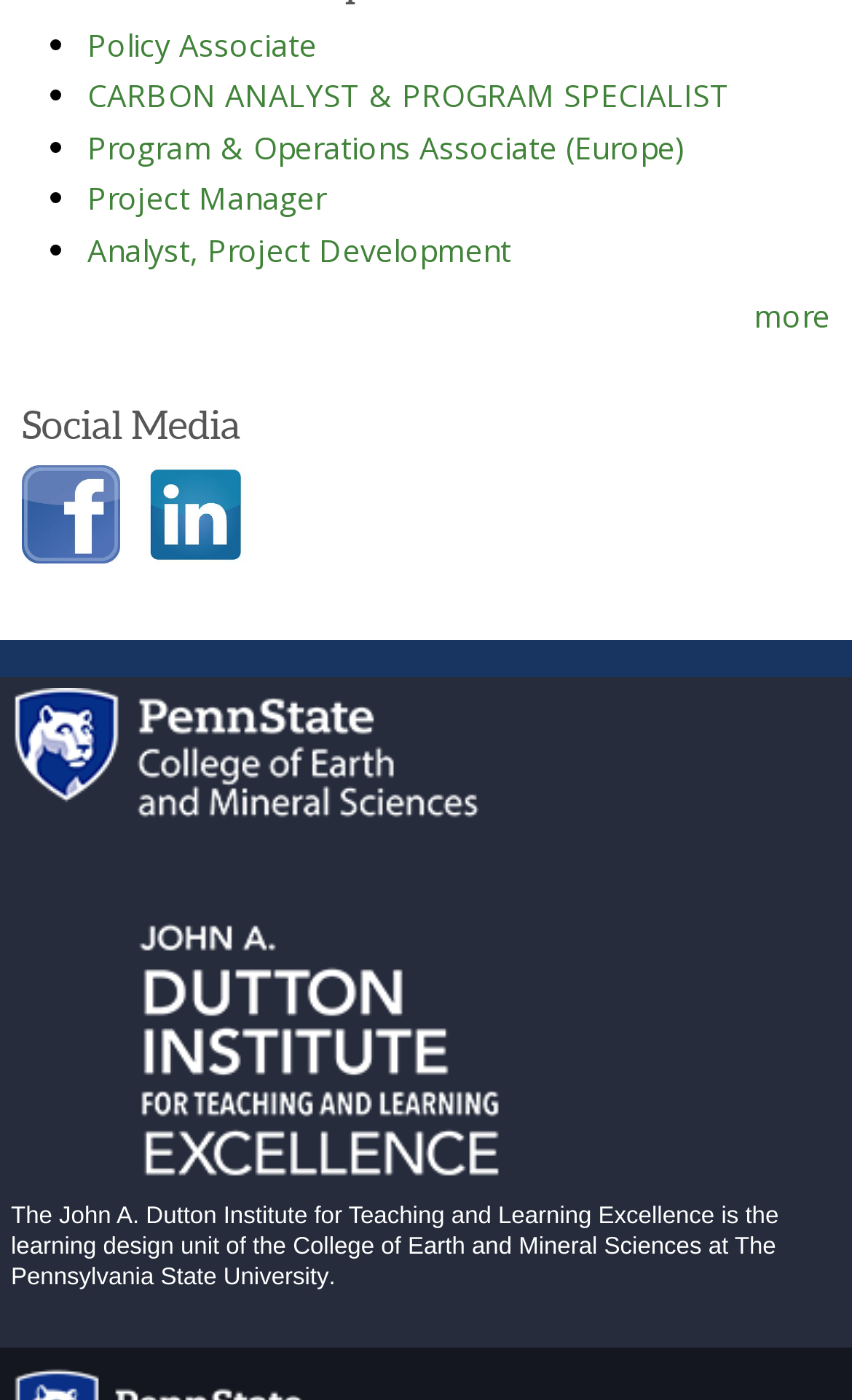Utilize the details in the image to thoroughly answer the following question: How many links are there in the 'Social Media' section?

I counted the number of links in the 'Social Media' section and found two links, one to Facebook and one to Linked In.